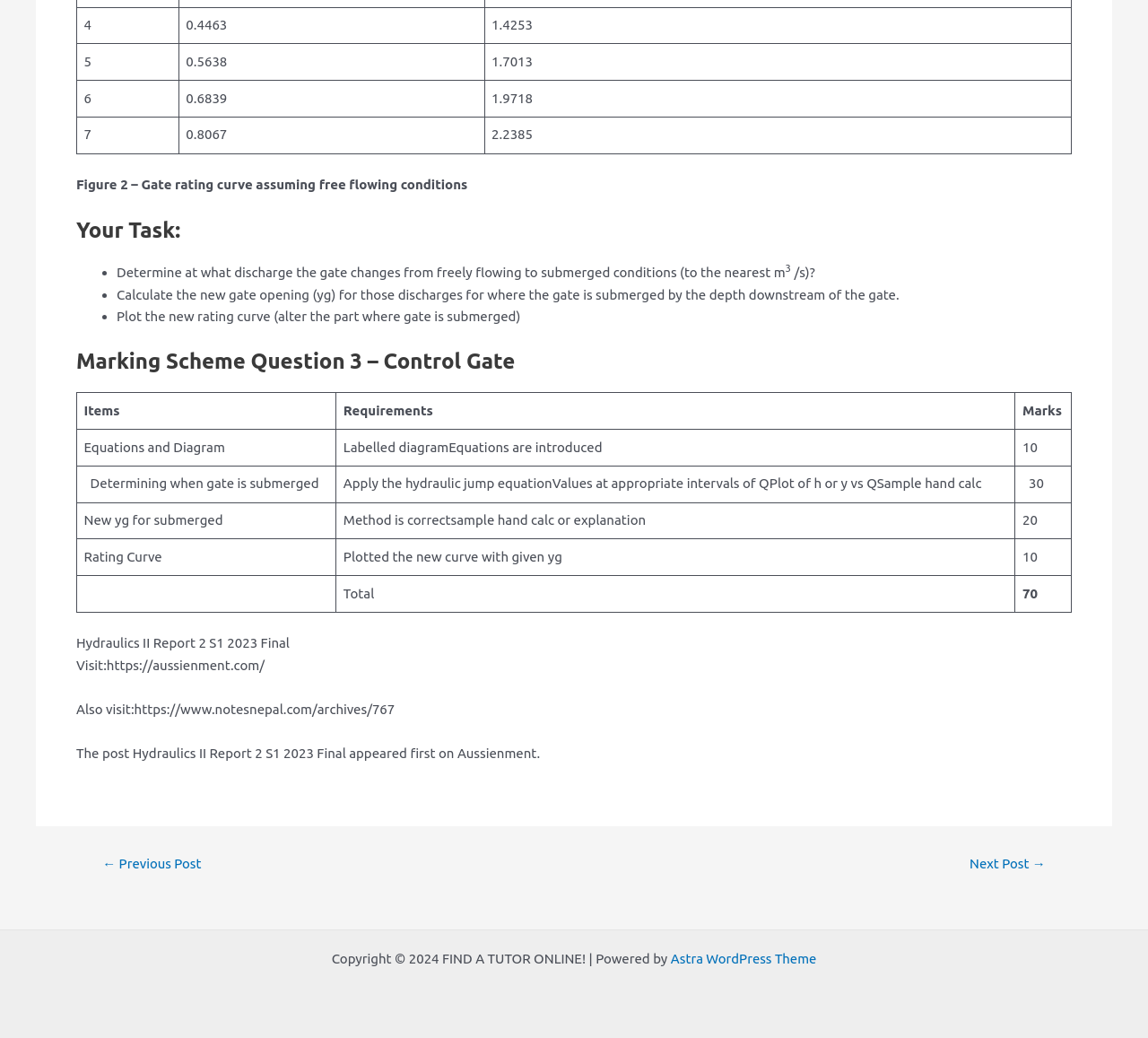Provide your answer in a single word or phrase: 
What is the URL mentioned in the webpage?

https://aussienment.com/